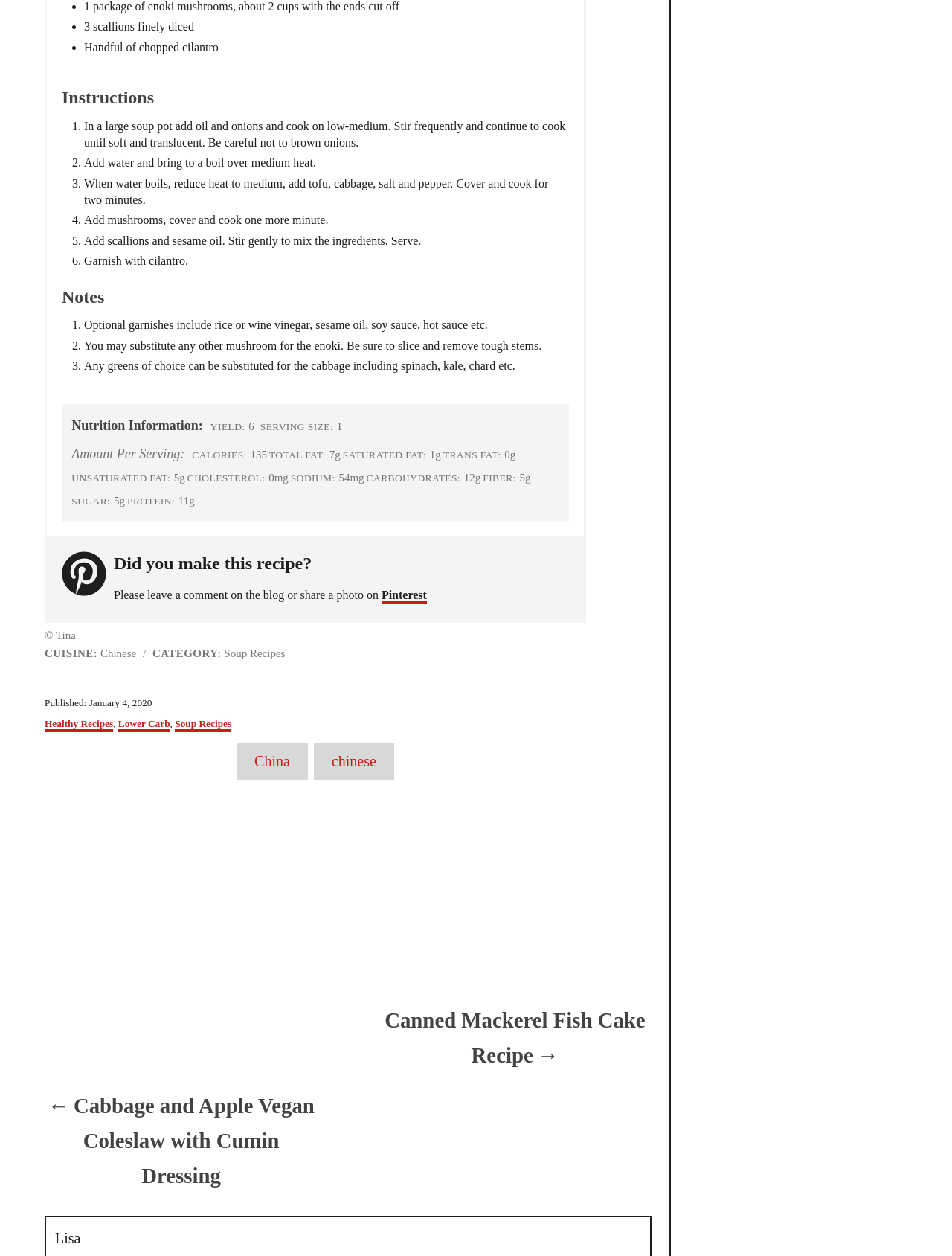What type of cuisine is this recipe?
Provide a detailed and extensive answer to the question.

The cuisine type is mentioned in the footer section, where it says 'CUISINE: Chinese'.